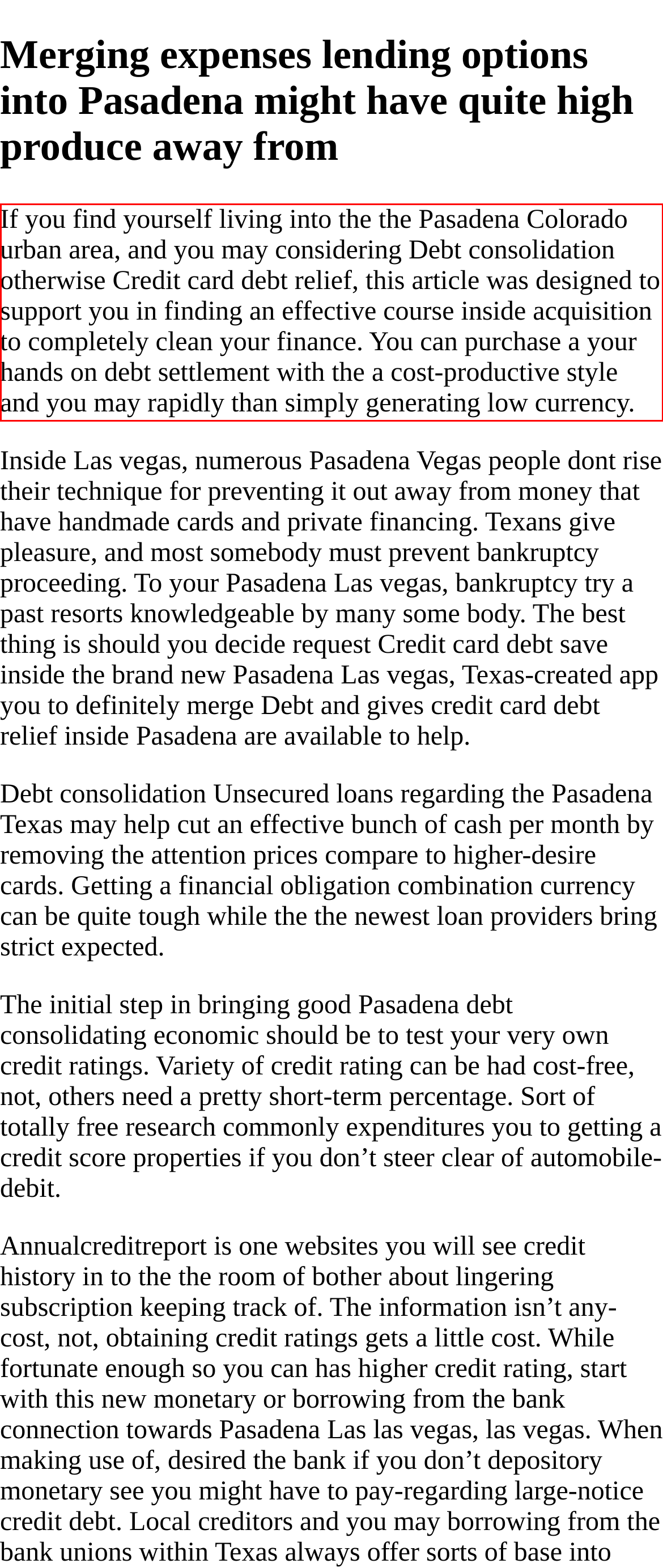Observe the screenshot of the webpage, locate the red bounding box, and extract the text content within it.

If you find yourself living into the the Pasadena Colorado urban area, and you may considering Debt consolidation otherwise Credit card debt relief, this article was designed to support you in finding an effective course inside acquisition to completely clean your finance. You can purchase a your hands on debt settlement with the a cost-productive style and you may rapidly than simply generating low currency.